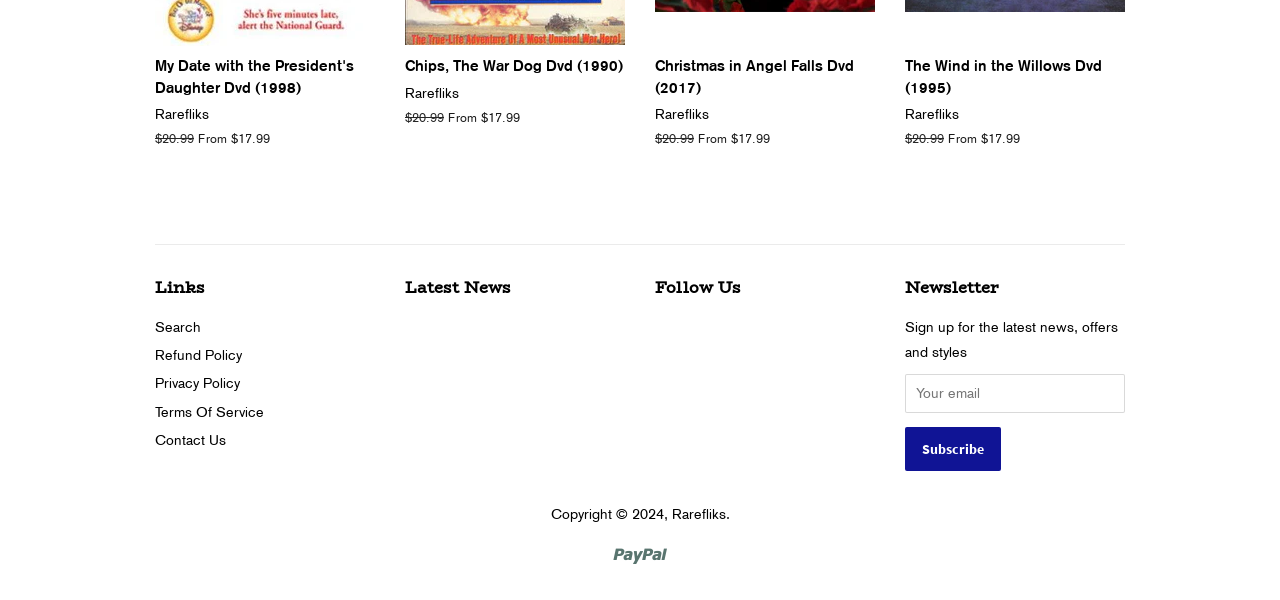Respond with a single word or phrase:
How many prices are displayed?

5